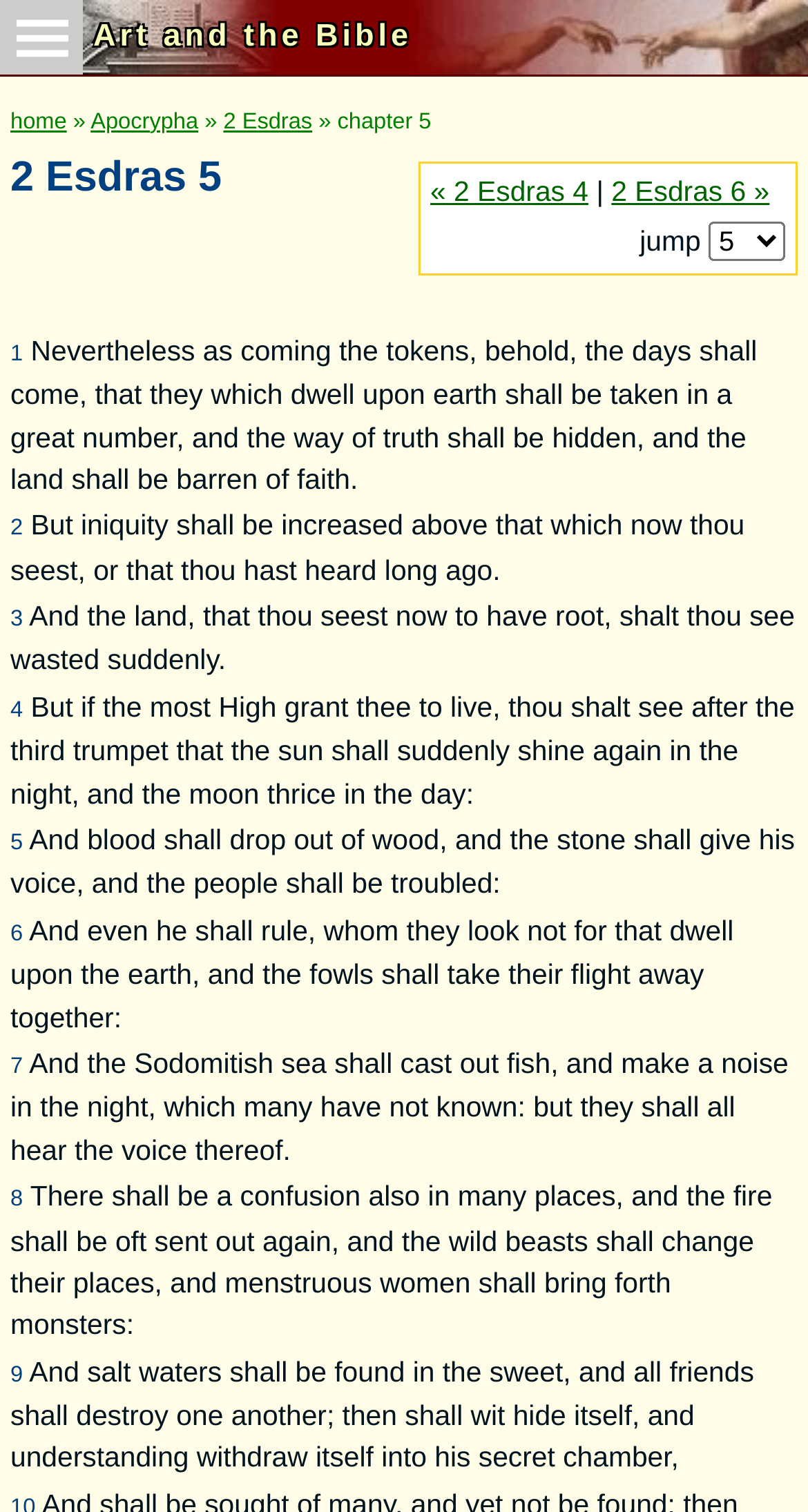Identify the bounding box coordinates for the UI element described as: "2 Esdras". The coordinates should be provided as four floats between 0 and 1: [left, top, right, bottom].

[0.276, 0.072, 0.386, 0.089]